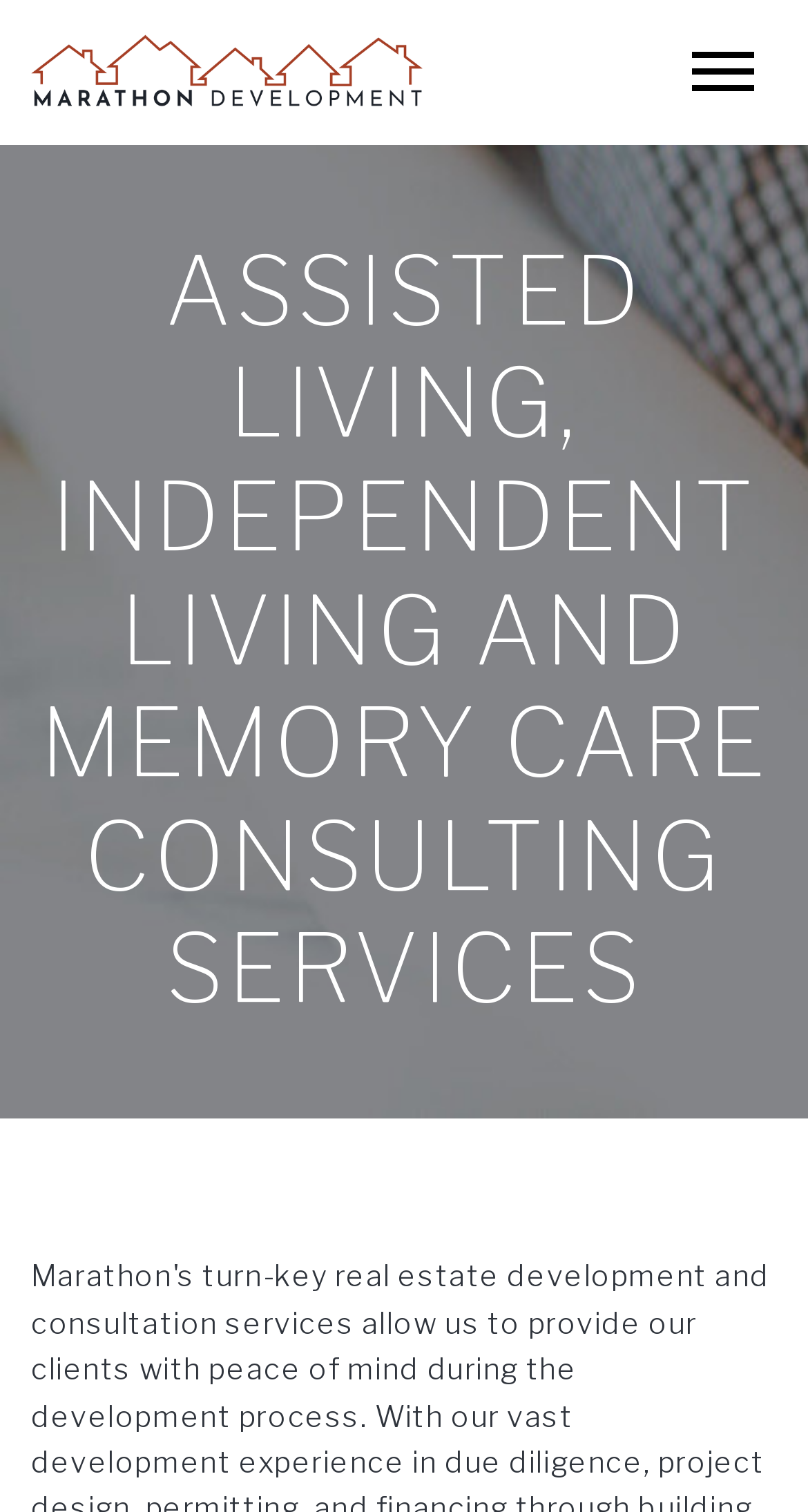What type of consulting services does Marathon Development provide?
Examine the image and give a concise answer in one word or a short phrase.

Senior Housing